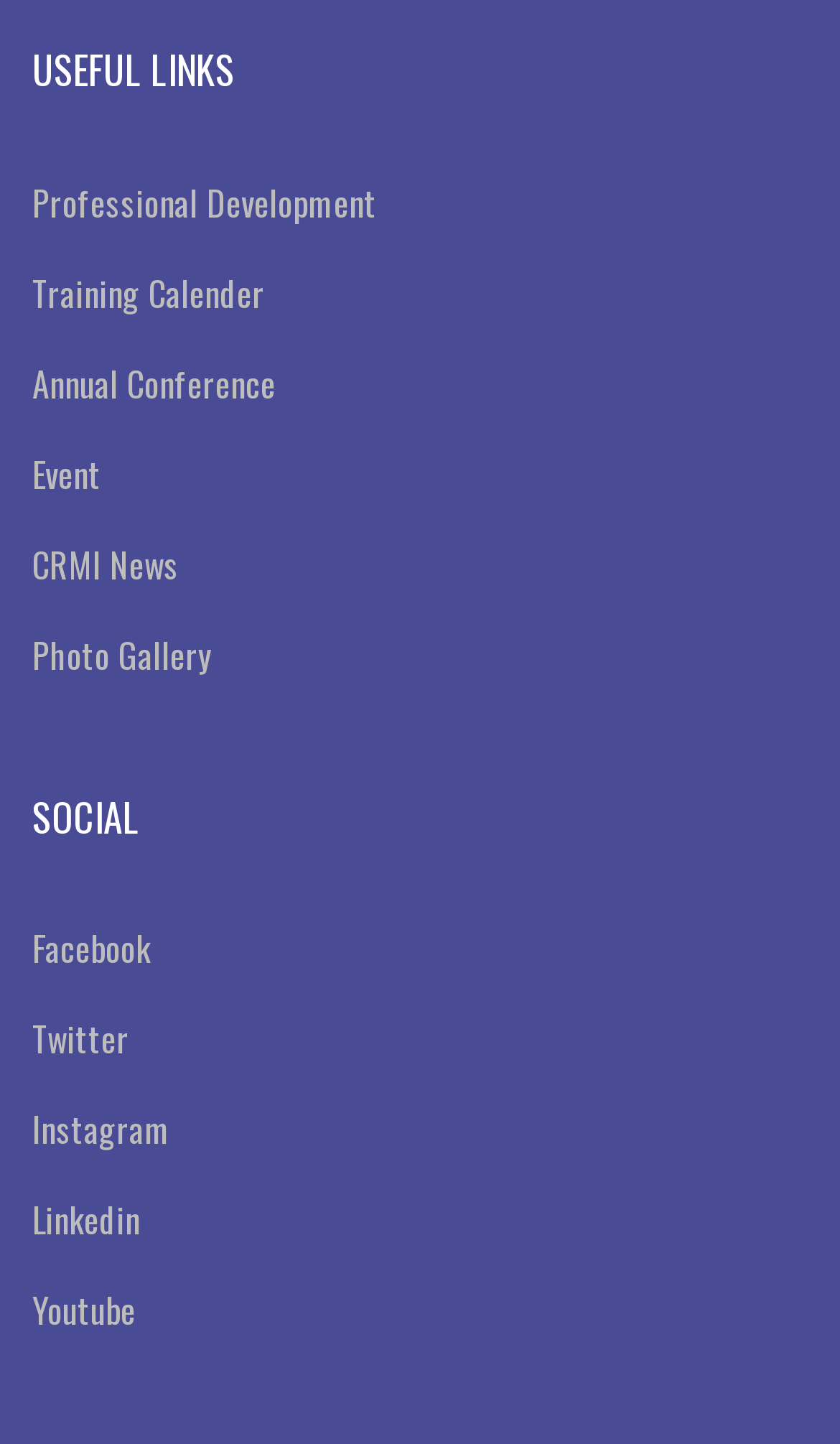What is the first link under the 'SOCIAL' category? From the image, respond with a single word or brief phrase.

Facebook